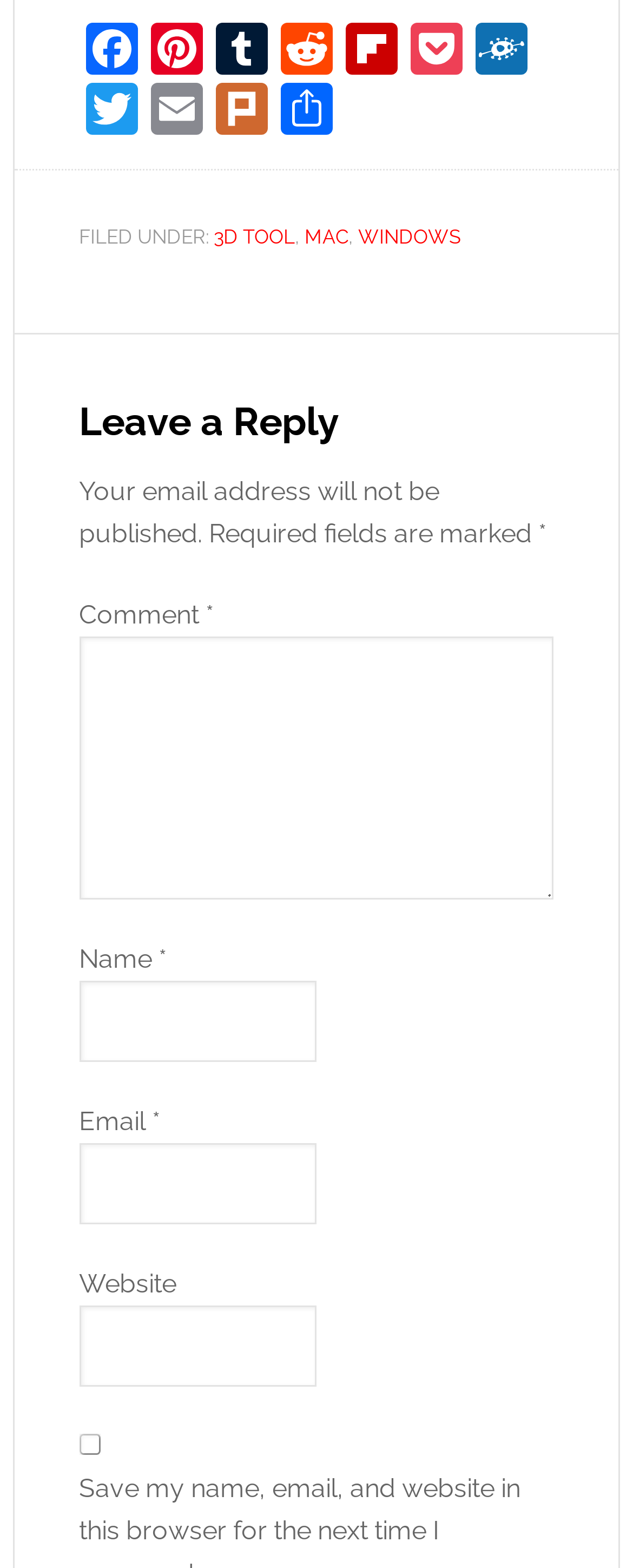Please locate the clickable area by providing the bounding box coordinates to follow this instruction: "Share on Facebook".

[0.125, 0.015, 0.228, 0.053]